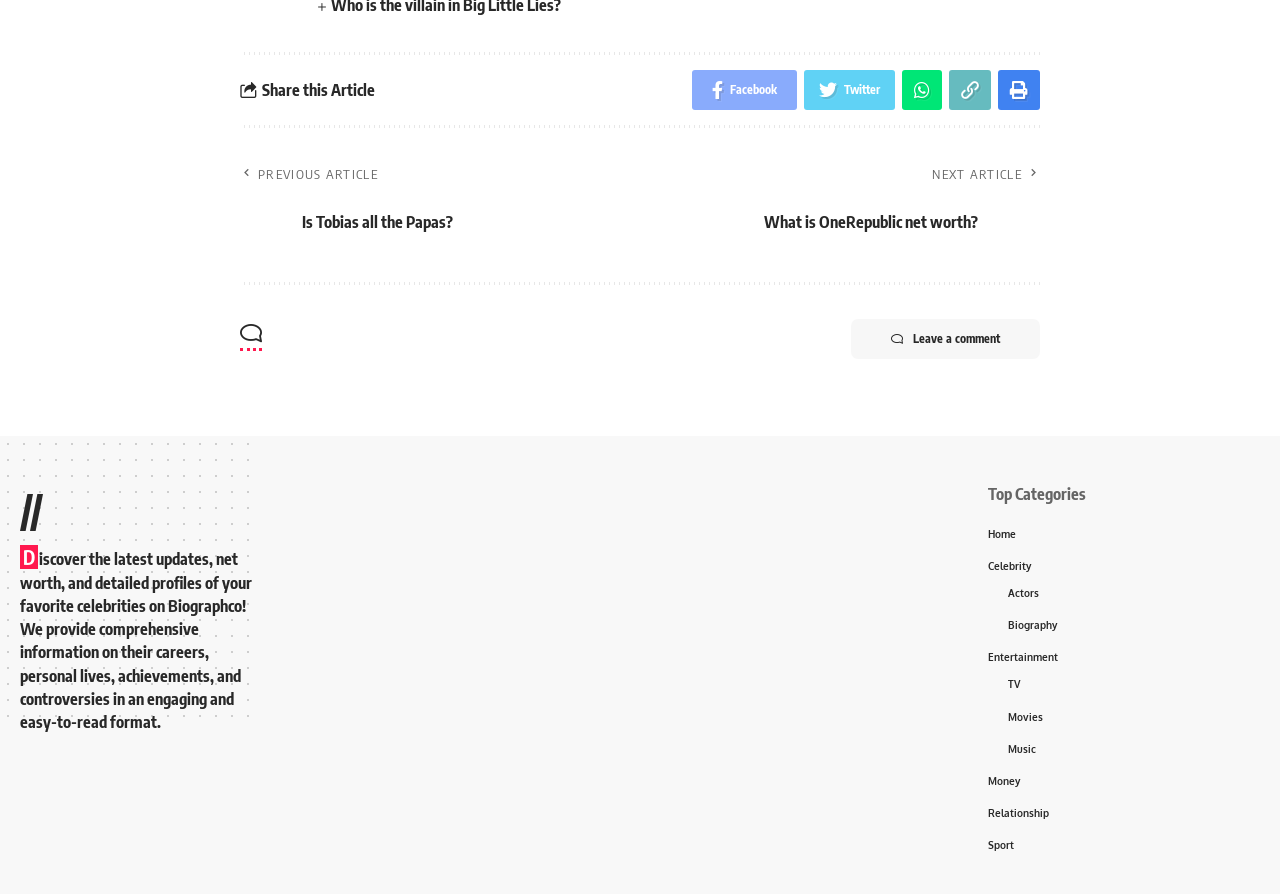Determine the bounding box coordinates for the area that should be clicked to carry out the following instruction: "Go to the home page".

[0.771, 0.584, 0.984, 0.614]